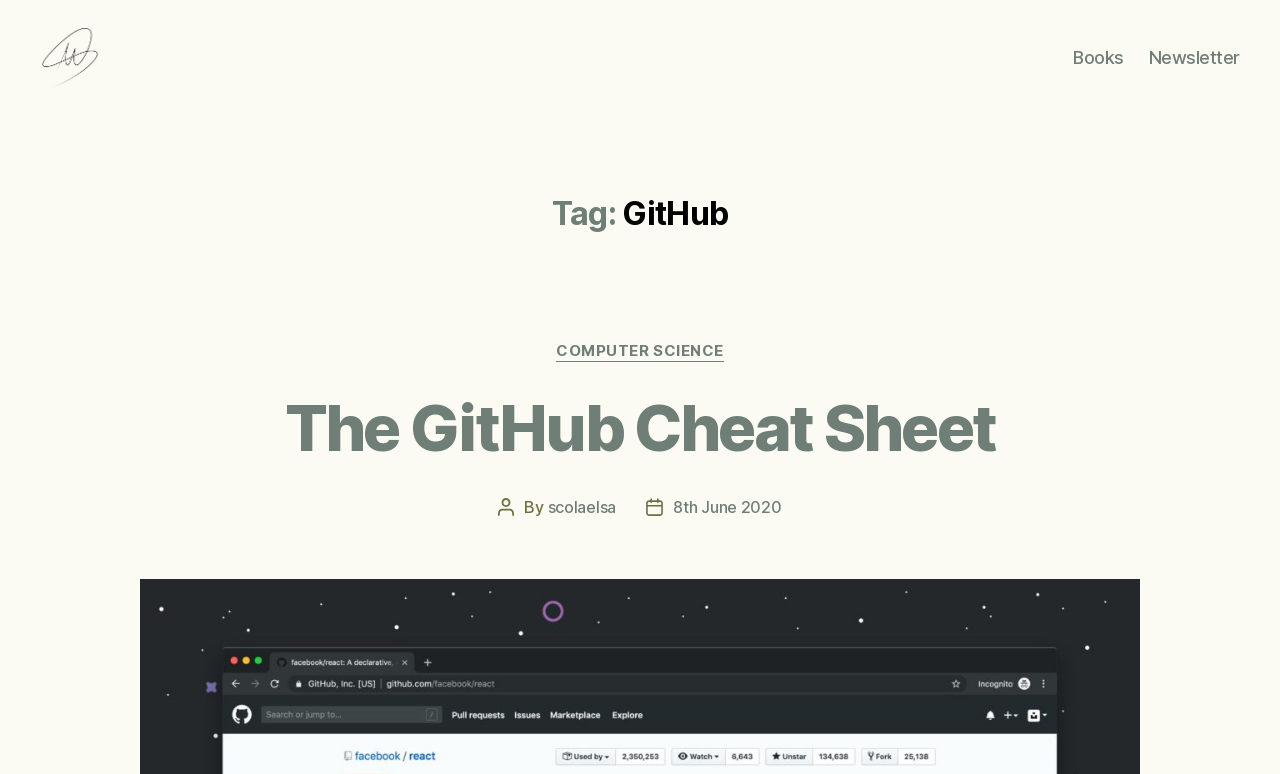How many links are in the navigation menu?
Answer the question in as much detail as possible.

I found the answer by looking at the navigation menu, which contains two links: 'Books' and 'Newsletter'. These links are located at the top-right corner of the webpage.